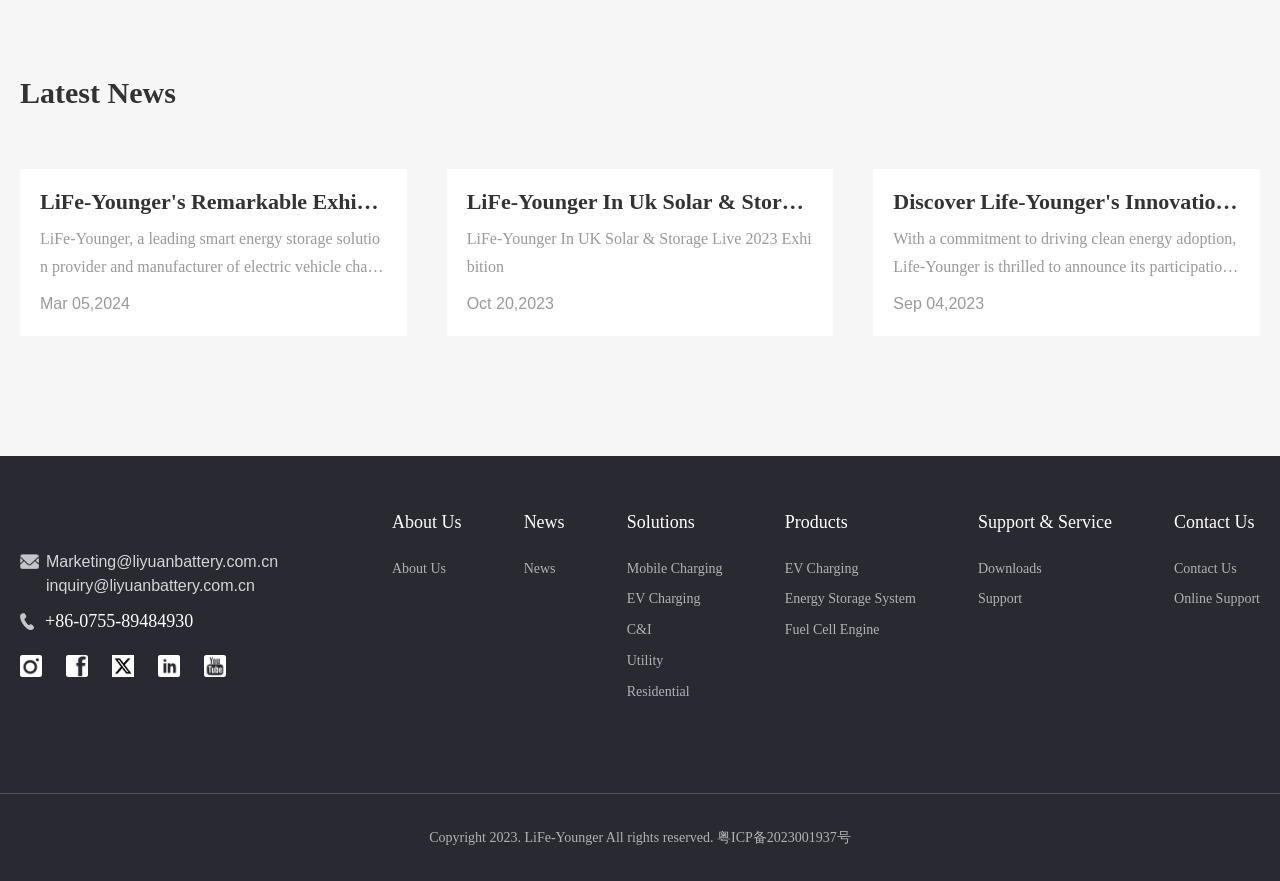Answer the following query concisely with a single word or phrase:
What is the date of the LiFe-Younger's exhibition at the 2024 K.EY ENERGY EXPO?

February 28th to March 1st